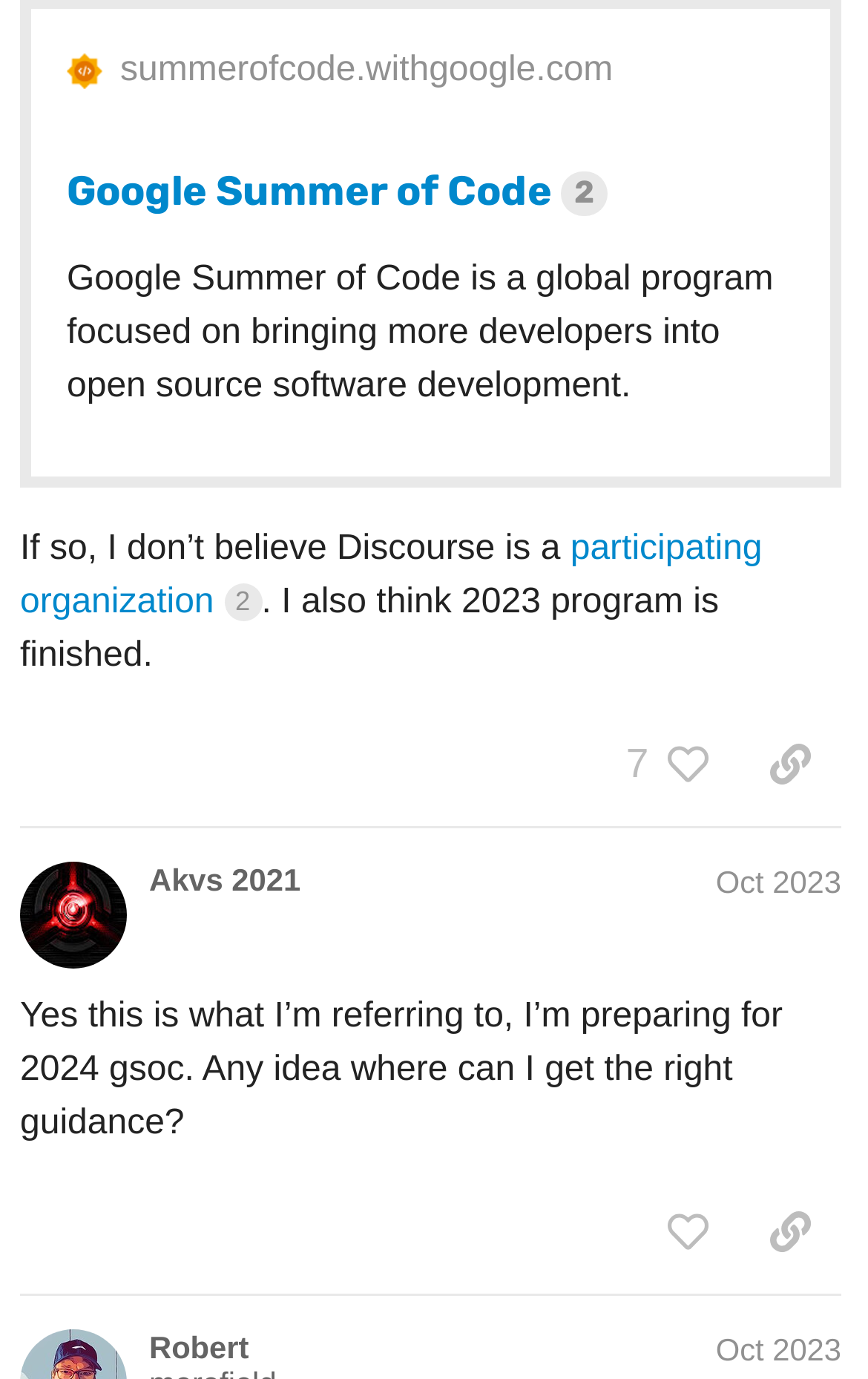What is the author of the post with the text 'Yes this is what I’m referring to...'?
Refer to the image and provide a thorough answer to the question.

The post with the text 'Yes this is what I’m referring to...' is located in the region with the ID 'post #4 by @Akvs_2021'. The author of the post is mentioned as 'Akvs 2021' in the heading element within this region.